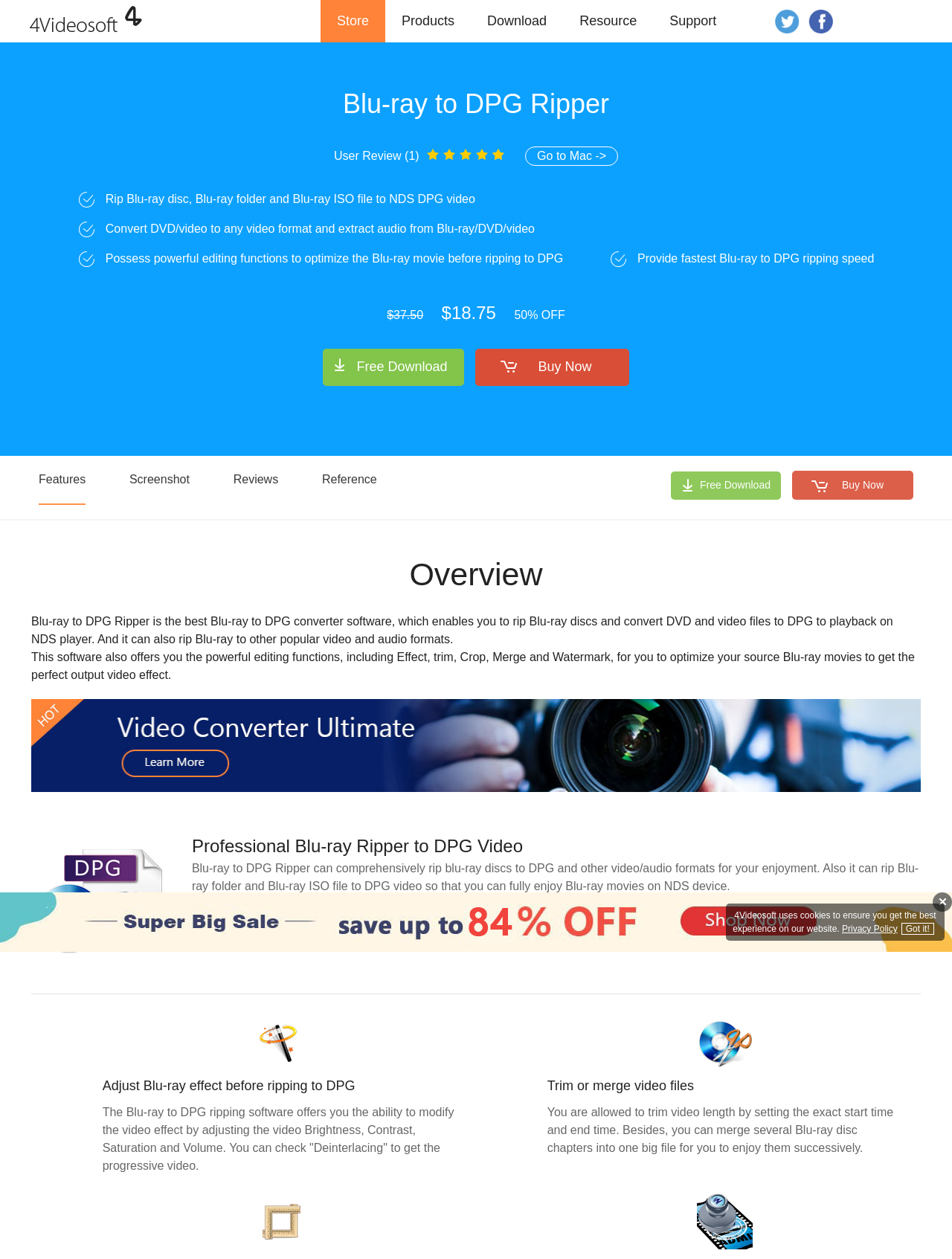What is the discount percentage?
Please answer the question with a single word or phrase, referencing the image.

50% OFF